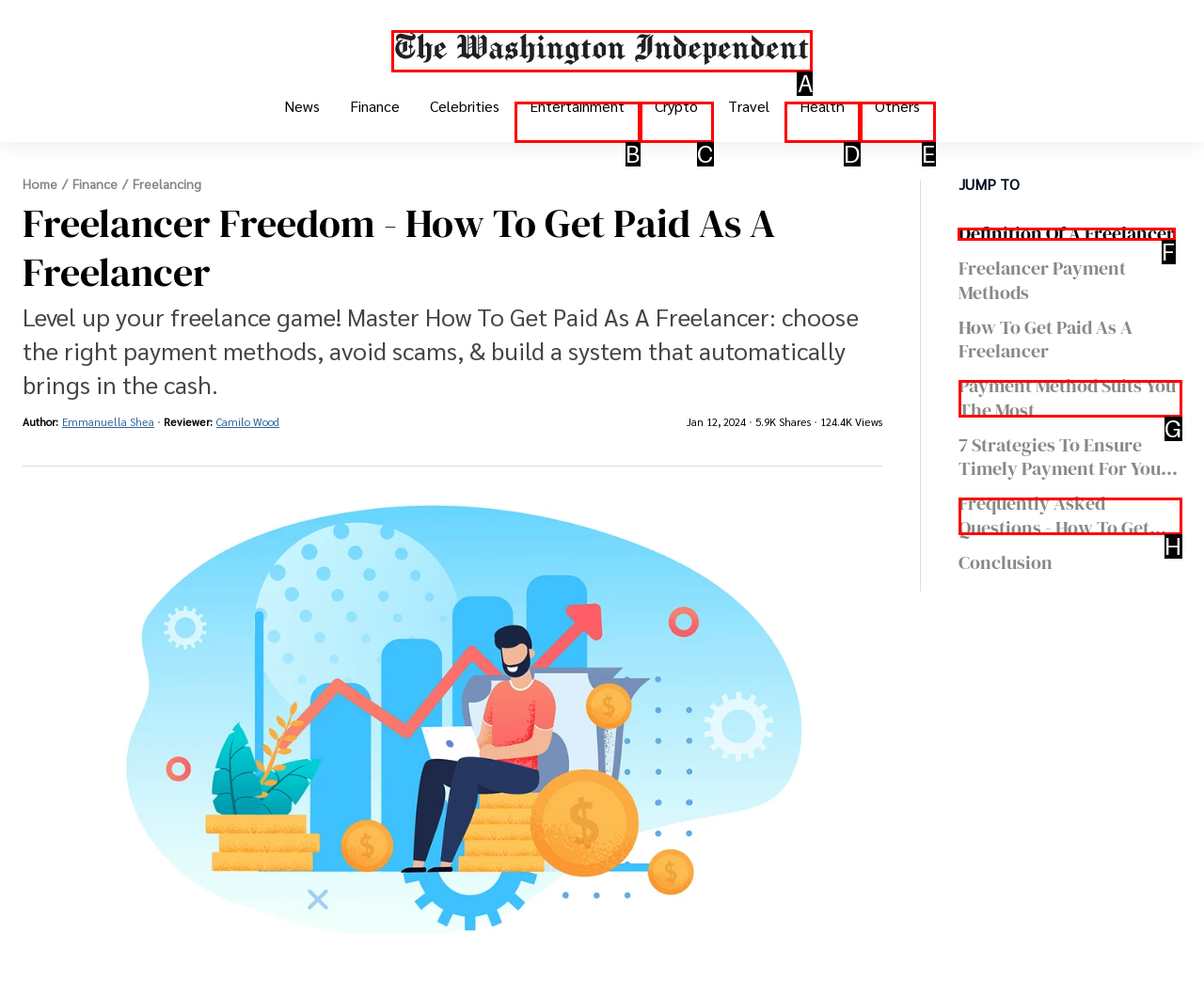To achieve the task: View the 'Definition Of A Freelancer' section, indicate the letter of the correct choice from the provided options.

F